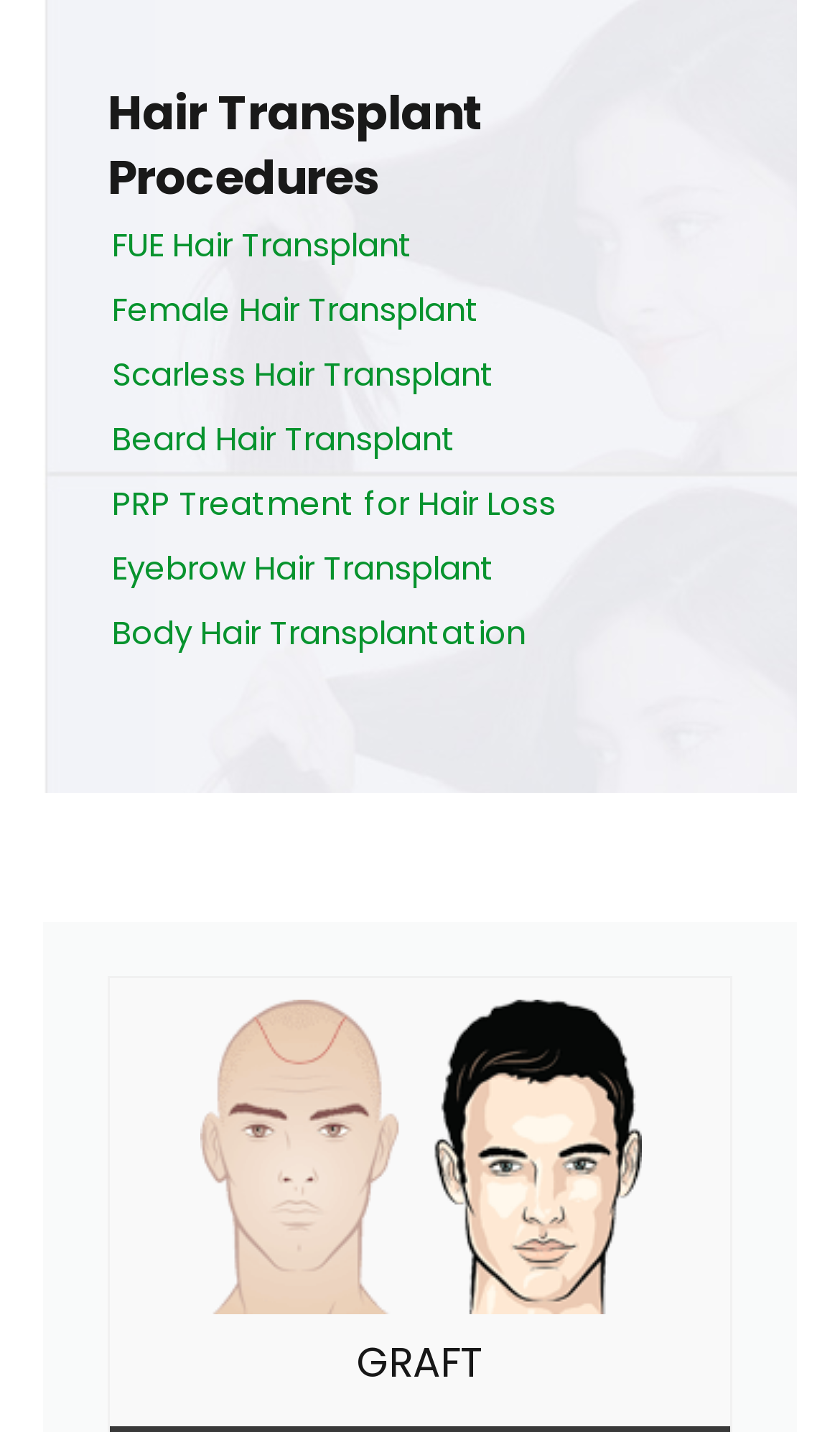Locate the UI element described as follows: "name="Email" placeholder="Email"". Return the bounding box coordinates as four float numbers between 0 and 1 in the order [left, top, right, bottom].

[0.103, 0.812, 0.897, 0.876]